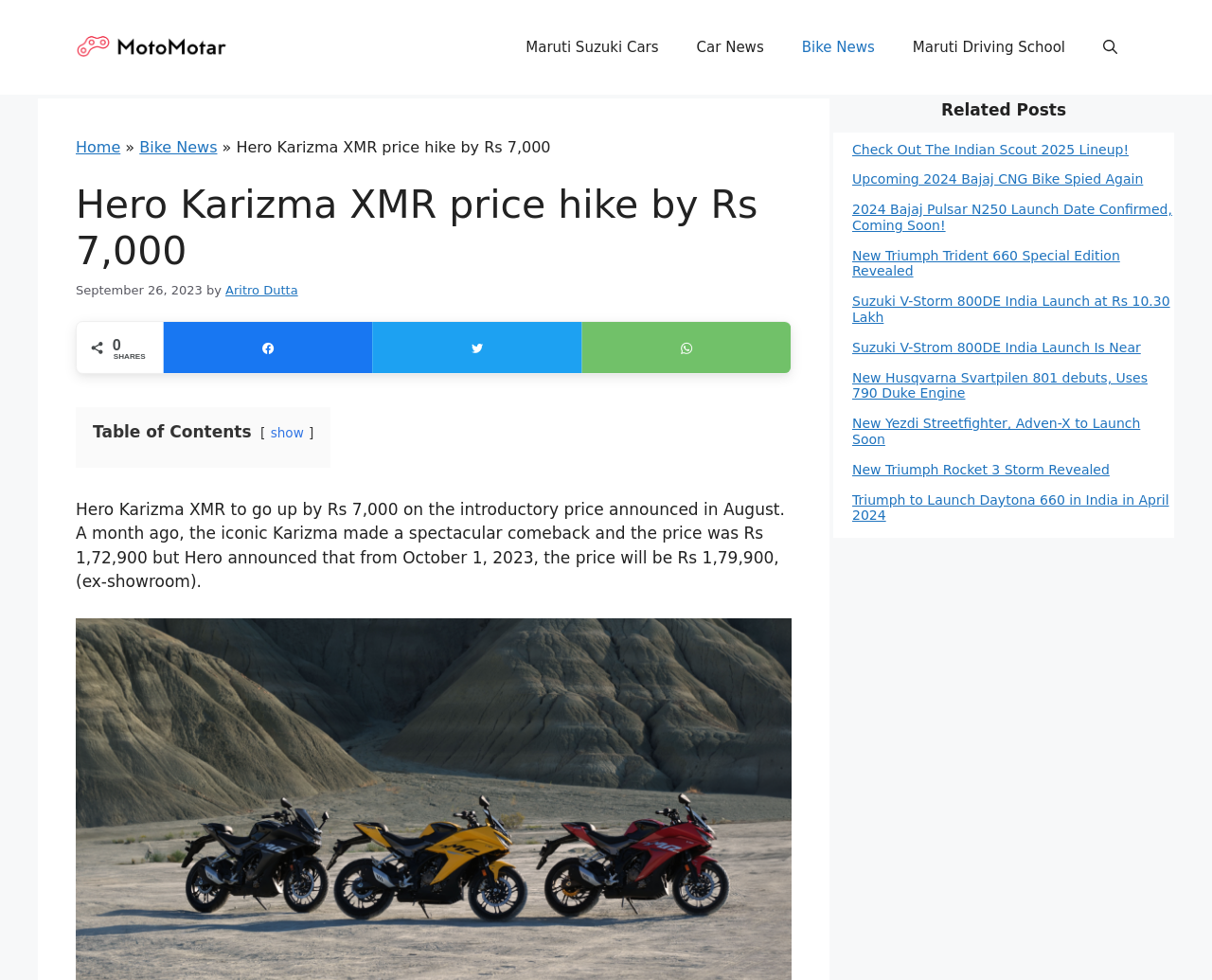Find the bounding box of the element with the following description: "alt="MotoMotar"". The coordinates must be four float numbers between 0 and 1, formatted as [left, top, right, bottom].

[0.062, 0.038, 0.188, 0.057]